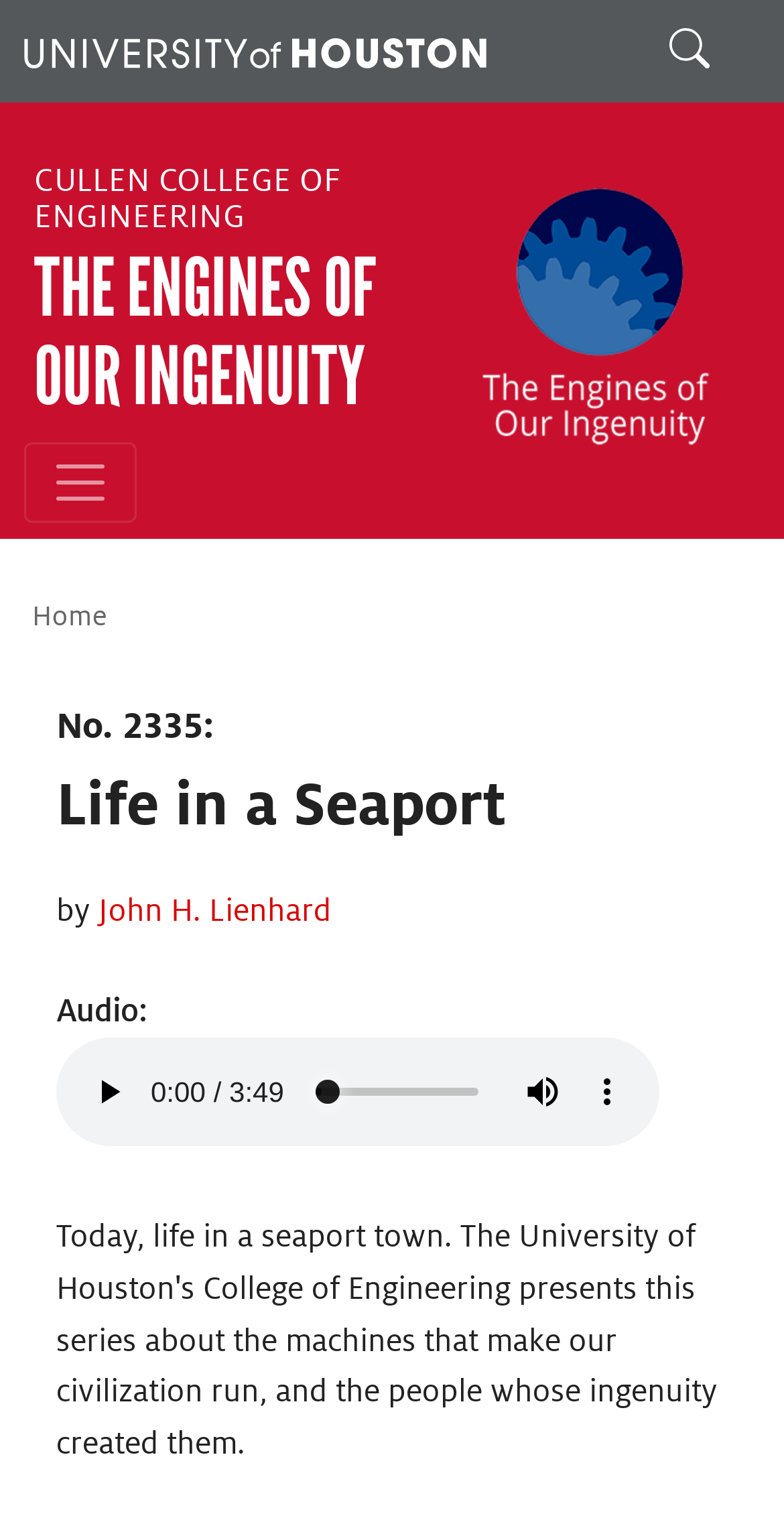Answer with a single word or phrase: 
What is the purpose of the search box?

To search the website